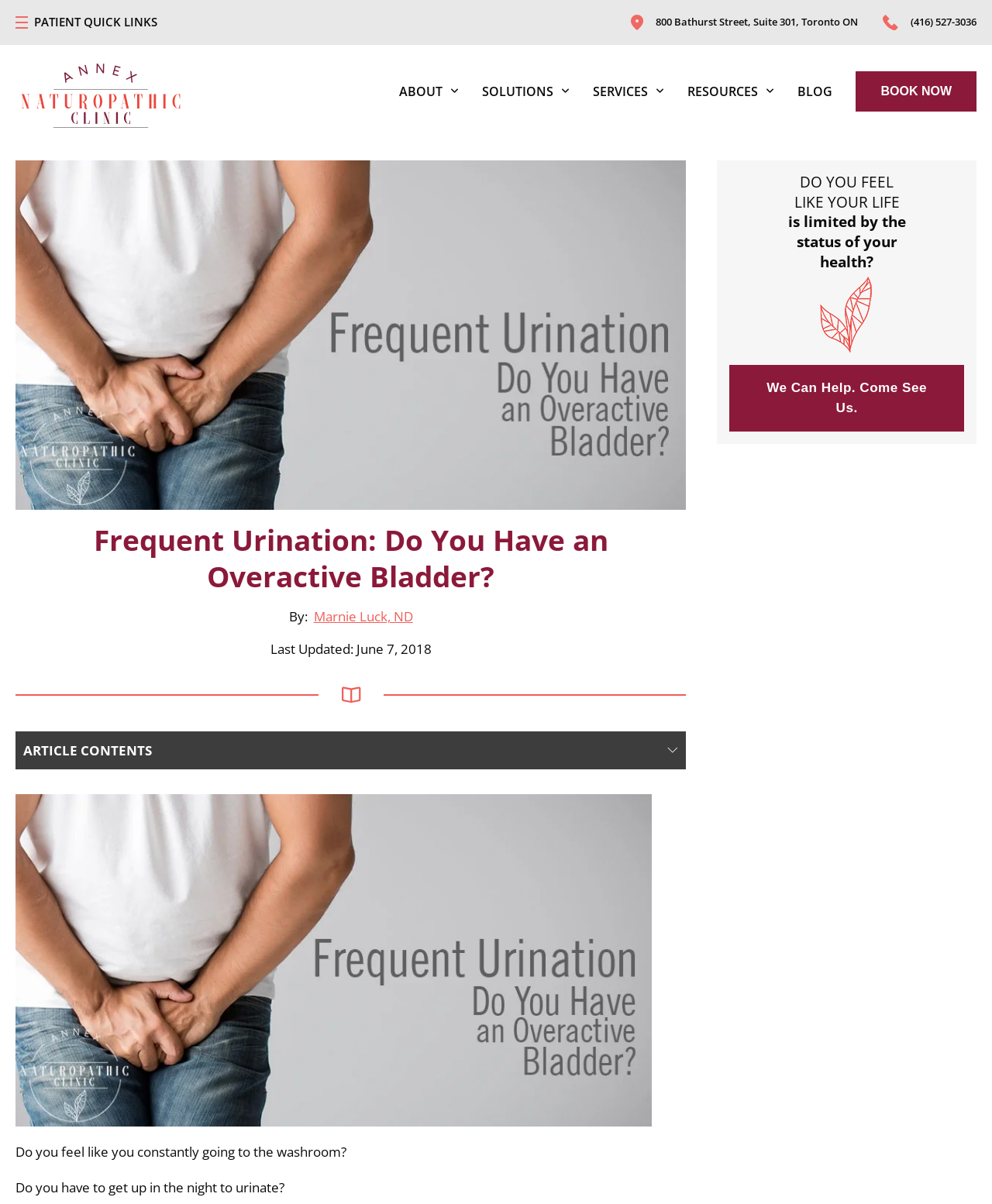Identify the bounding box coordinates of the region that should be clicked to execute the following instruction: "Visit the Annex Naturopathic Clinic location page".

[0.661, 0.01, 0.865, 0.027]